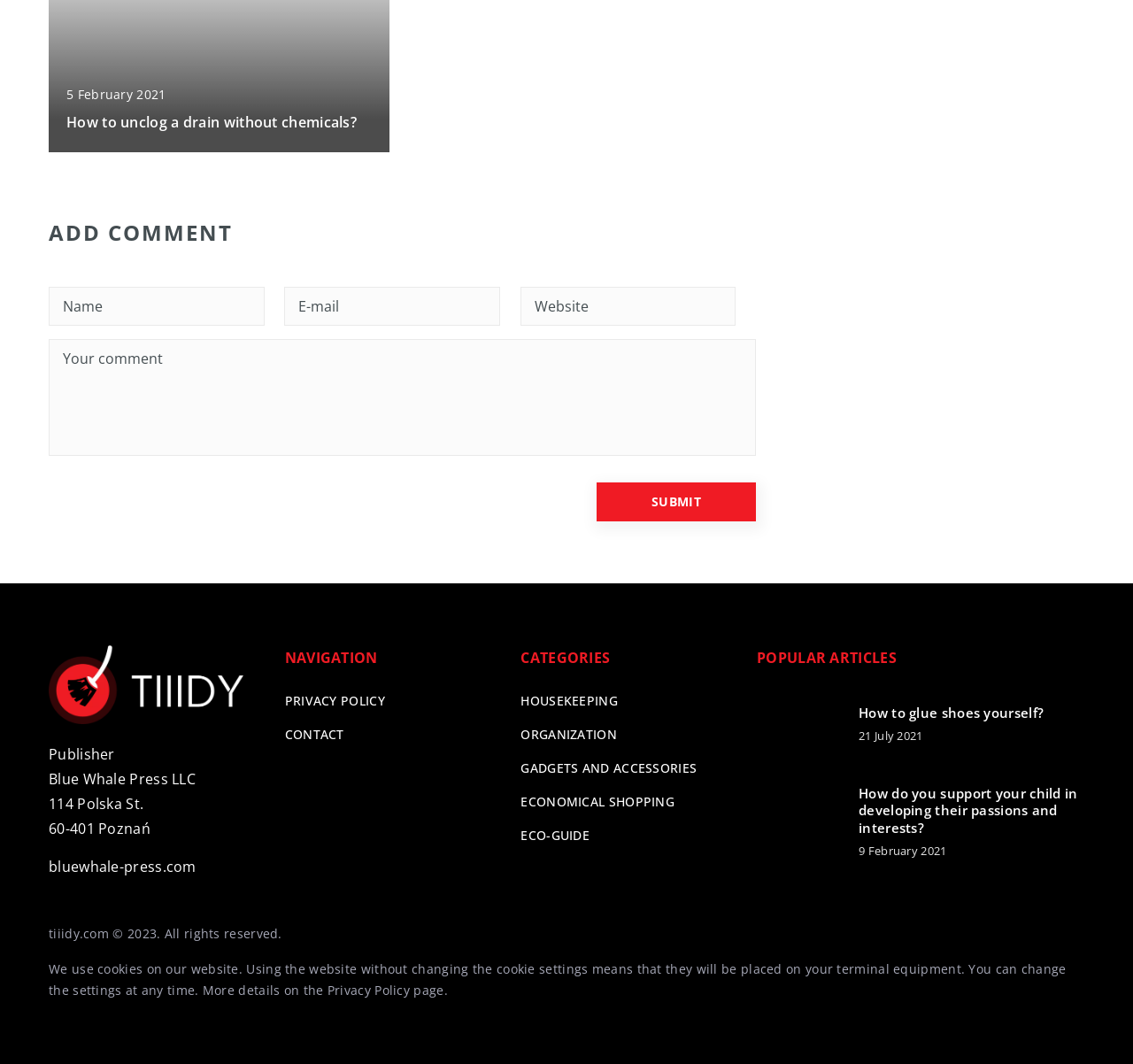Provide the bounding box coordinates of the UI element this sentence describes: "name="comment" placeholder="Your comment"".

[0.043, 0.319, 0.667, 0.428]